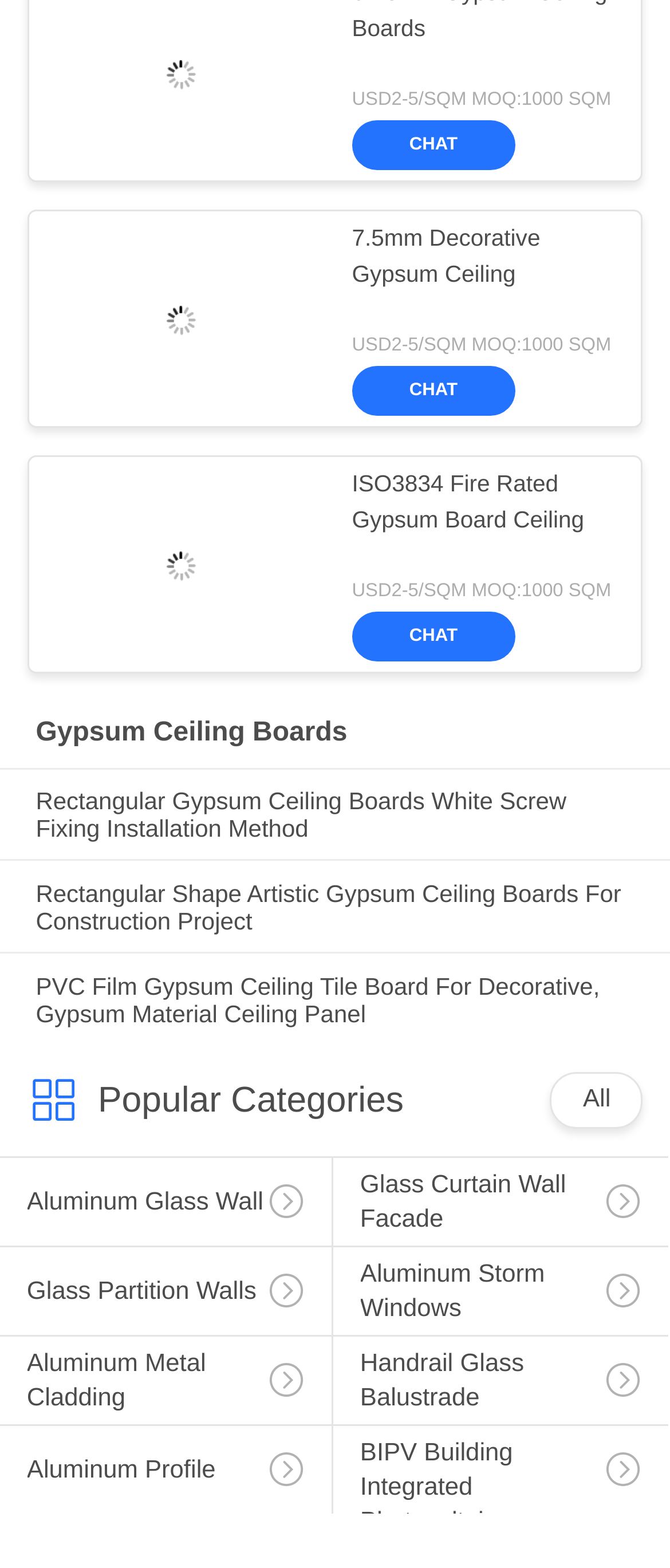Identify the bounding box of the UI component described as: "Chat".

[0.576, 0.087, 0.717, 0.099]